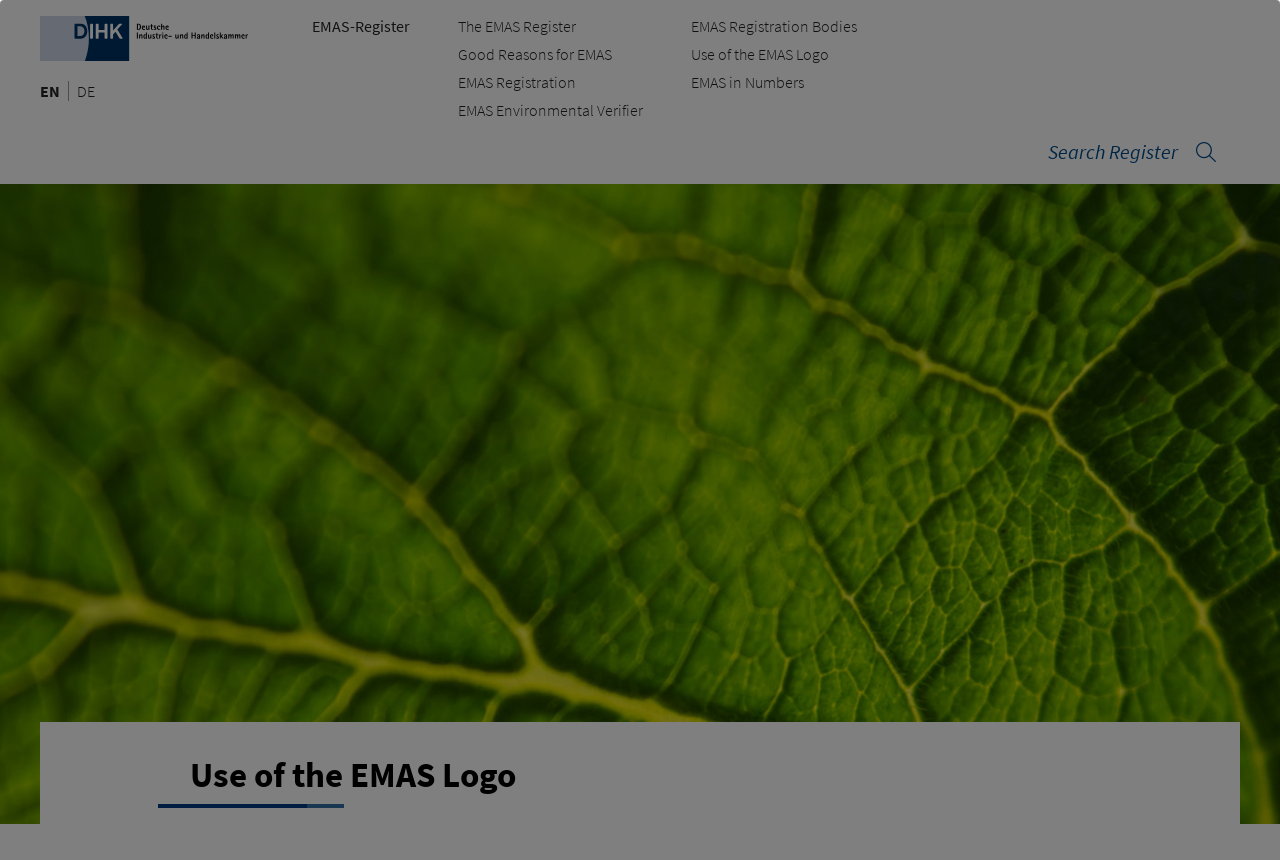Please locate the bounding box coordinates of the element that should be clicked to complete the given instruction: "Search the register".

[0.819, 0.162, 0.953, 0.191]